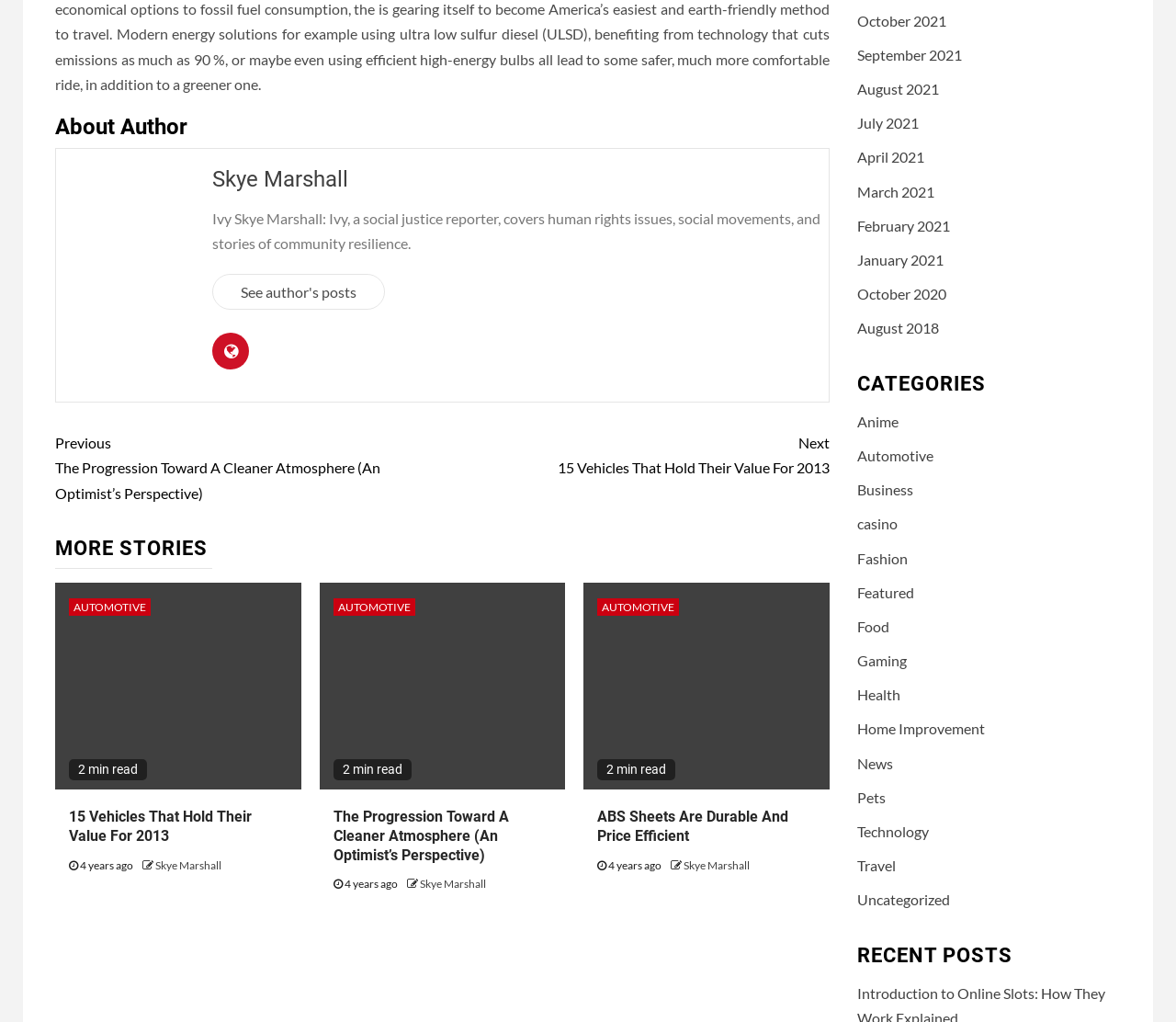Identify the bounding box for the UI element specified in this description: "See author's posts". The coordinates must be four float numbers between 0 and 1, formatted as [left, top, right, bottom].

[0.18, 0.268, 0.327, 0.303]